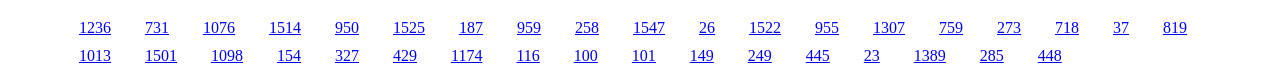Reply to the question with a single word or phrase:
How many links are on the bottom row?

15